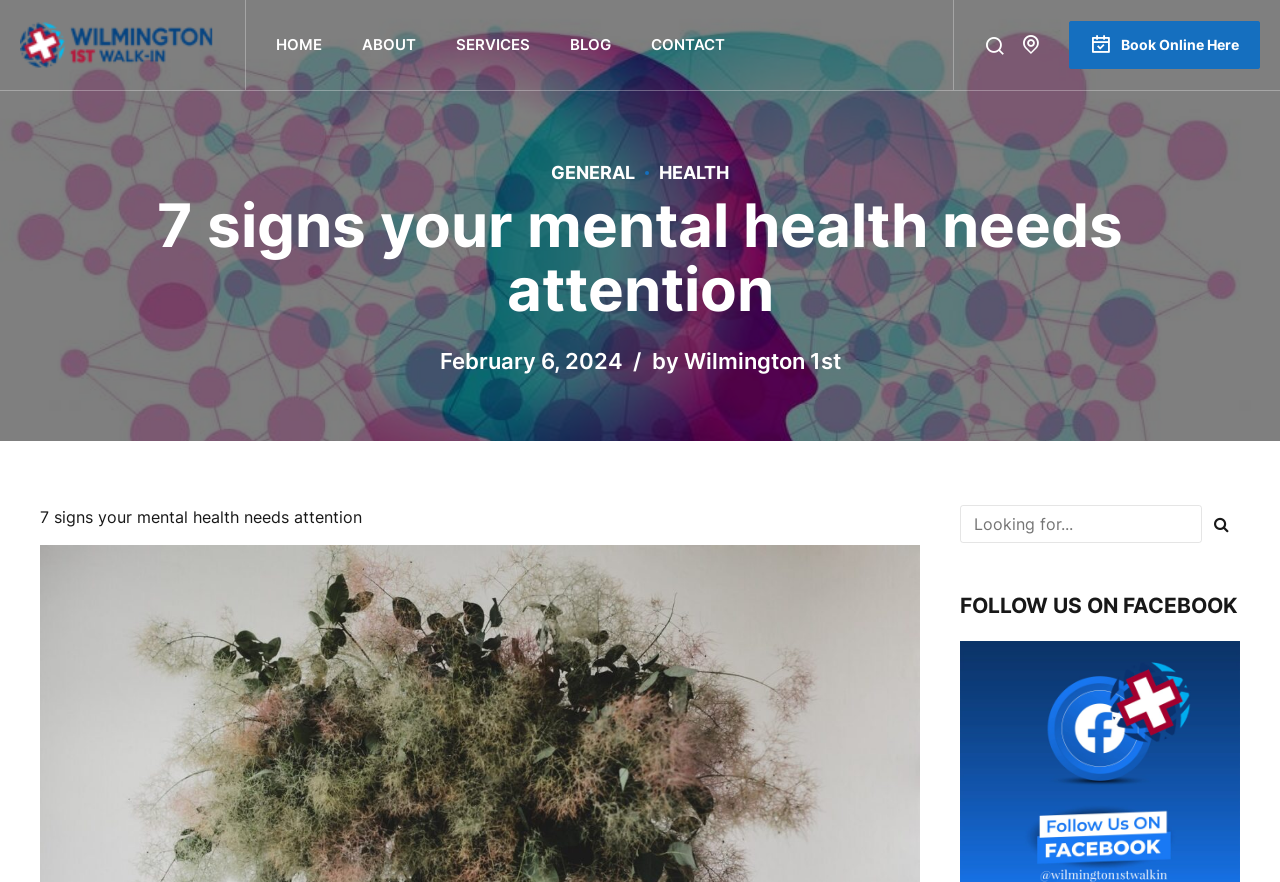Provide the bounding box coordinates of the area you need to click to execute the following instruction: "Click on Wilmington 1st Walk-In".

[0.016, 0.0, 0.168, 0.102]